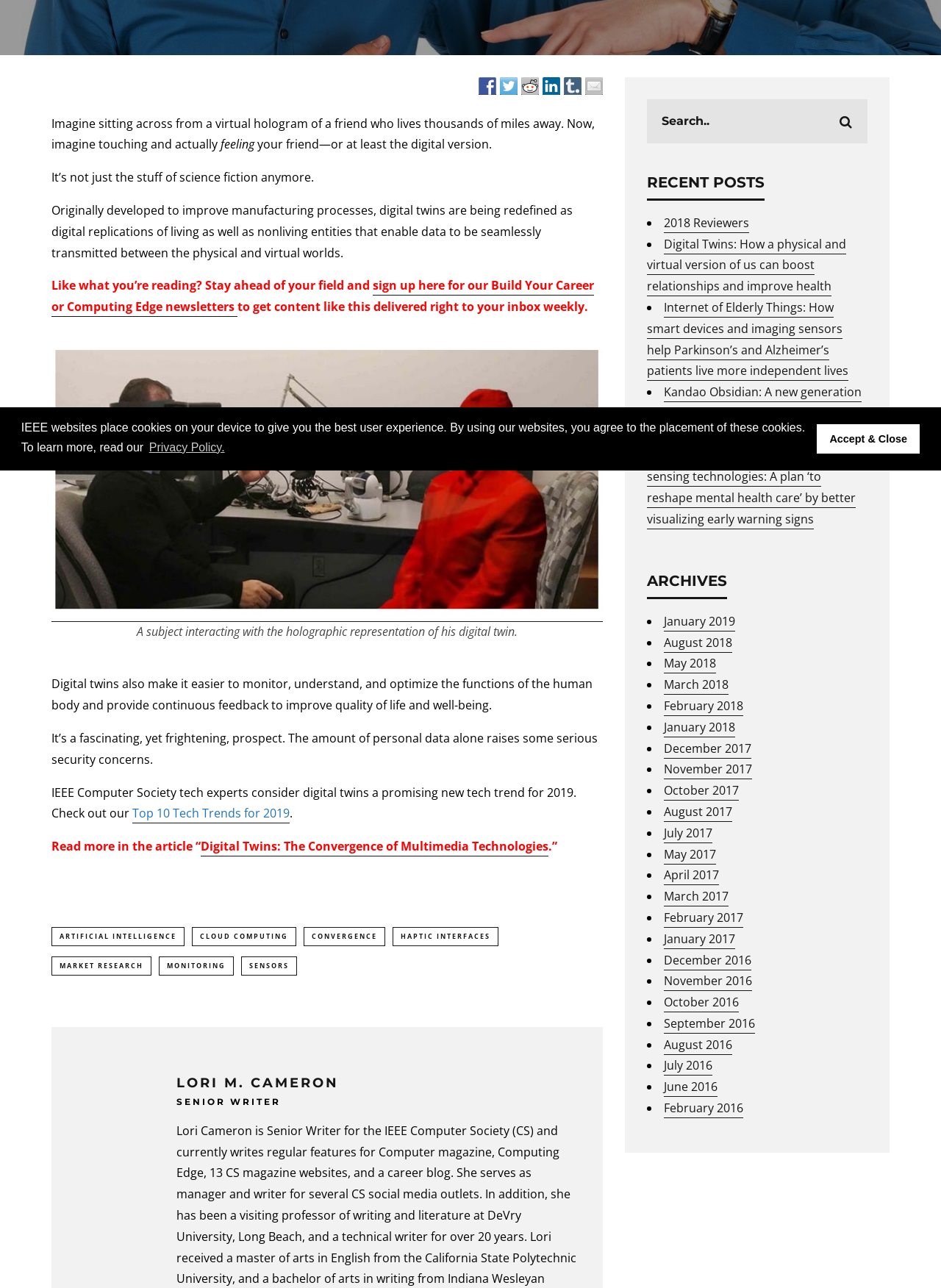Please provide the bounding box coordinates for the UI element as described: "December 2017". The coordinates must be four floats between 0 and 1, represented as [left, top, right, bottom].

[0.705, 0.575, 0.798, 0.589]